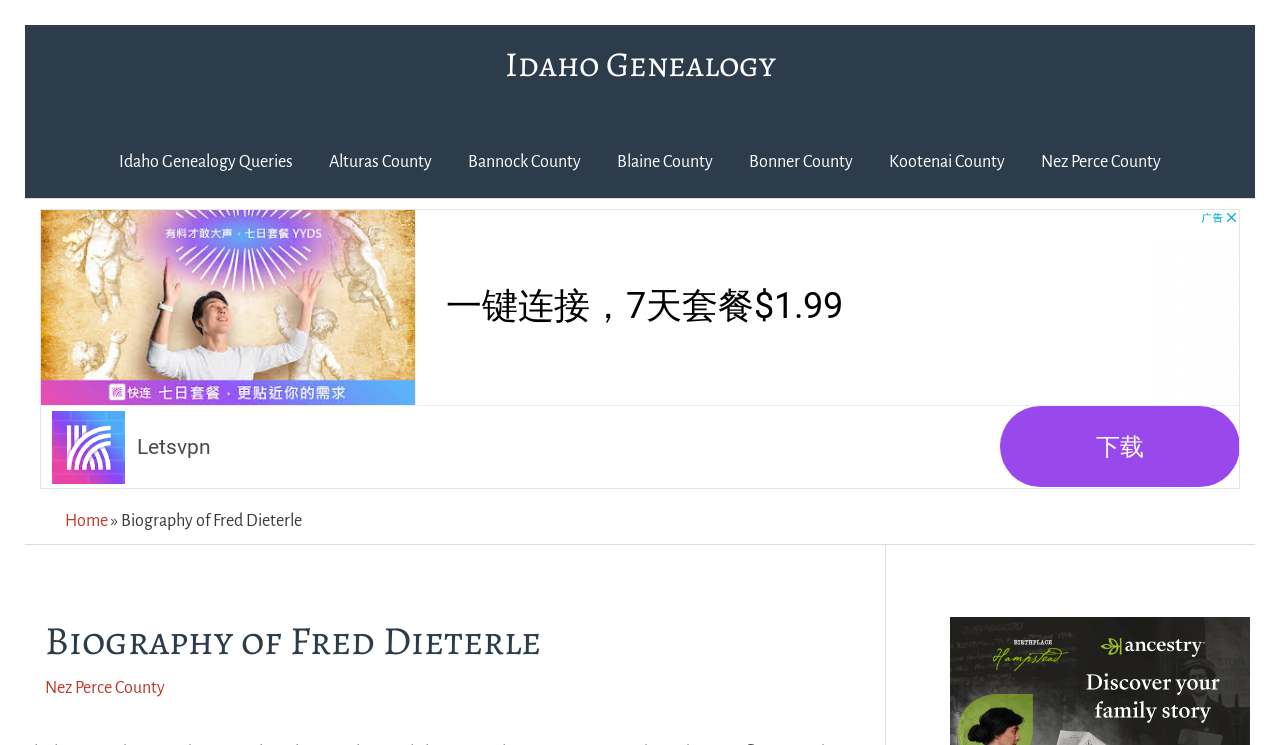Please determine the bounding box coordinates of the element's region to click for the following instruction: "visit Alturas County".

[0.243, 0.169, 0.352, 0.266]